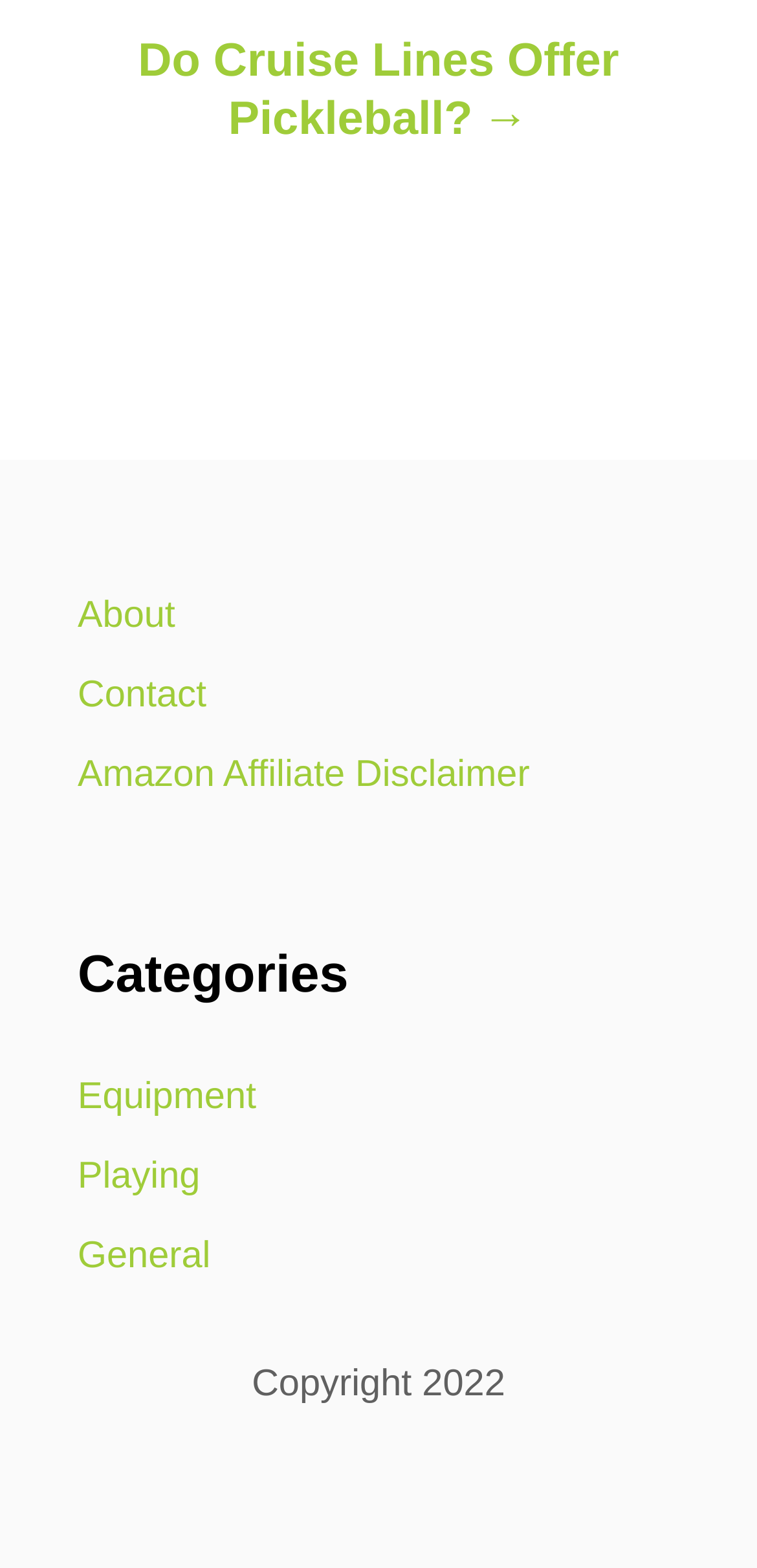Reply to the question with a brief word or phrase: What type of information can be found in the 'About' section?

About the website